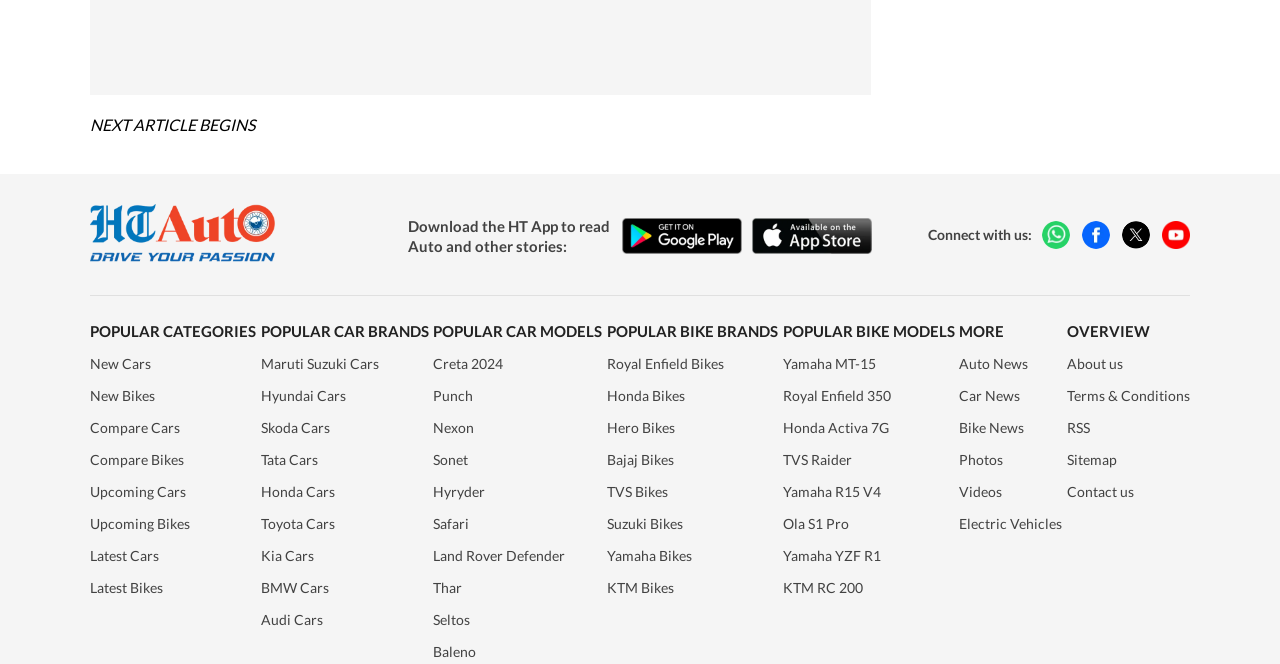What is the name of the first popular bike brand listed?
Based on the image content, provide your answer in one word or a short phrase.

Royal Enfield Bikes